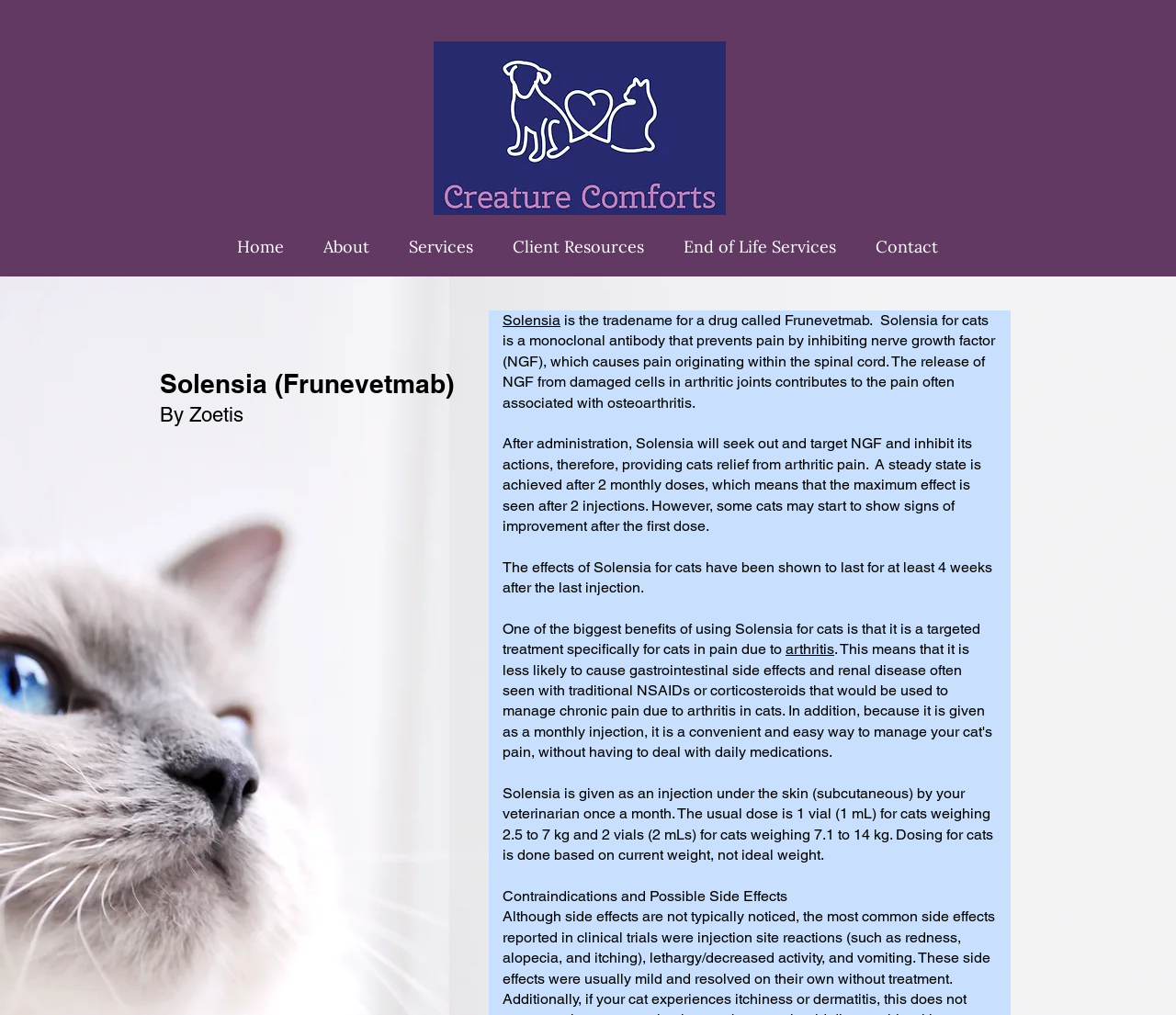Look at the image and write a detailed answer to the question: 
How often is Solensia given to cats?

According to the webpage, Solensia is given as an injection under the skin (subcutaneous) by a veterinarian once a month. The usual dose is 1 vial (1 mL) for cats weighing 2.5 to 7 kg and 2 vials (2 mLs) for cats weighing 7.1 to 14 kg.